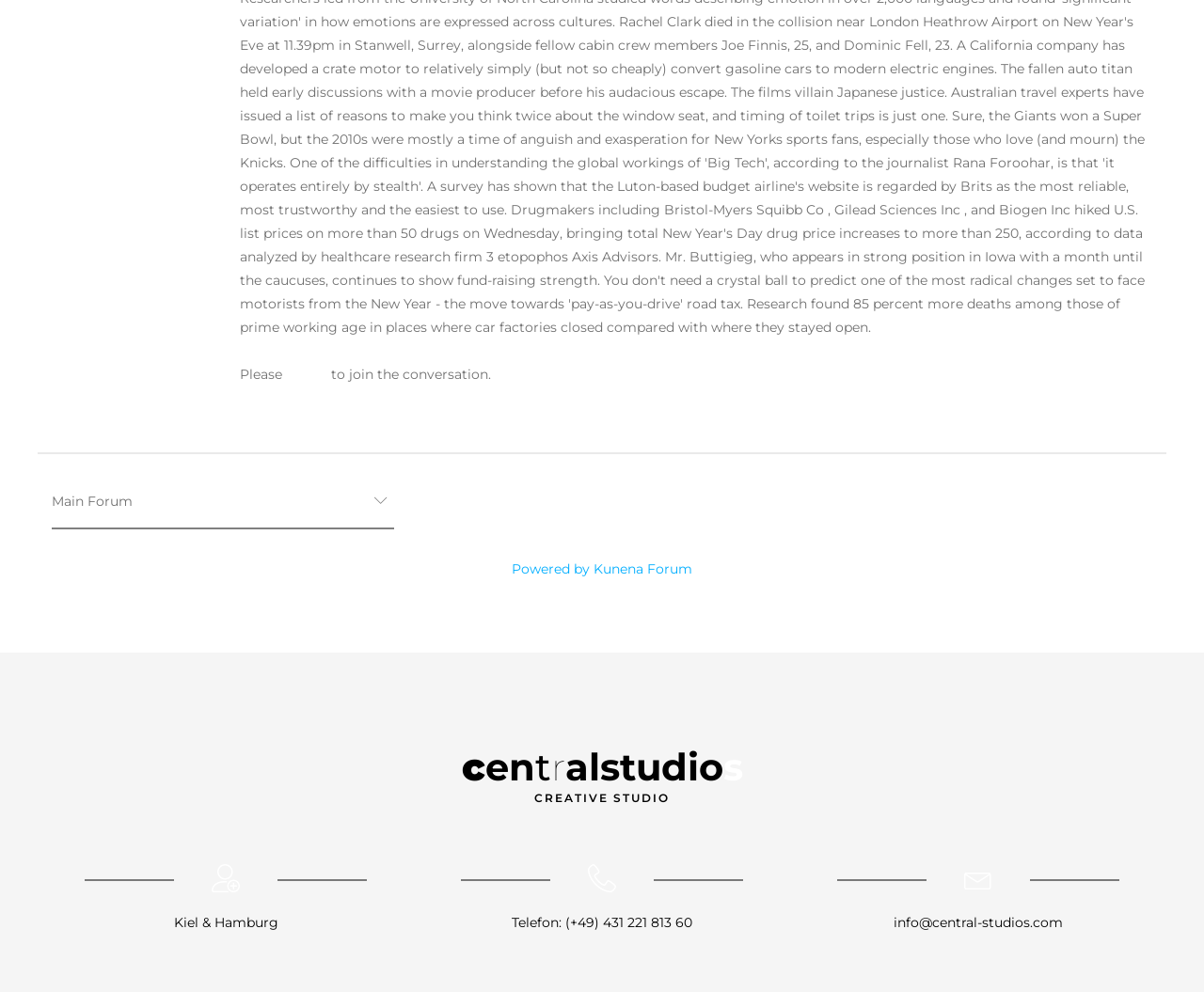Predict the bounding box coordinates of the UI element that matches this description: "Main Forum". The coordinates should be in the format [left, top, right, bottom] with each value between 0 and 1.

[0.043, 0.477, 0.327, 0.534]